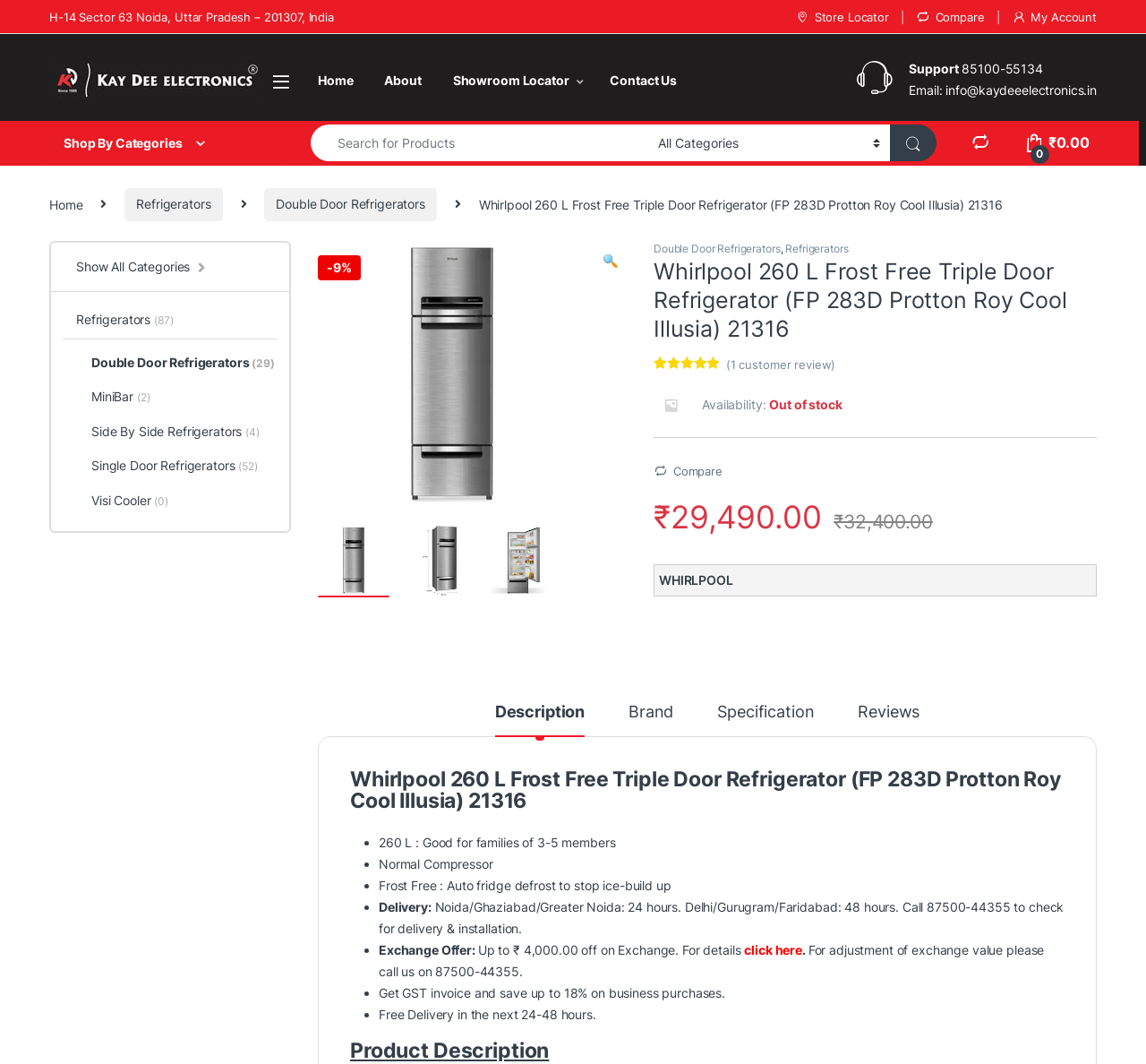Find and specify the bounding box coordinates that correspond to the clickable region for the instruction: "Compare prices".

[0.799, 0.0, 0.859, 0.031]